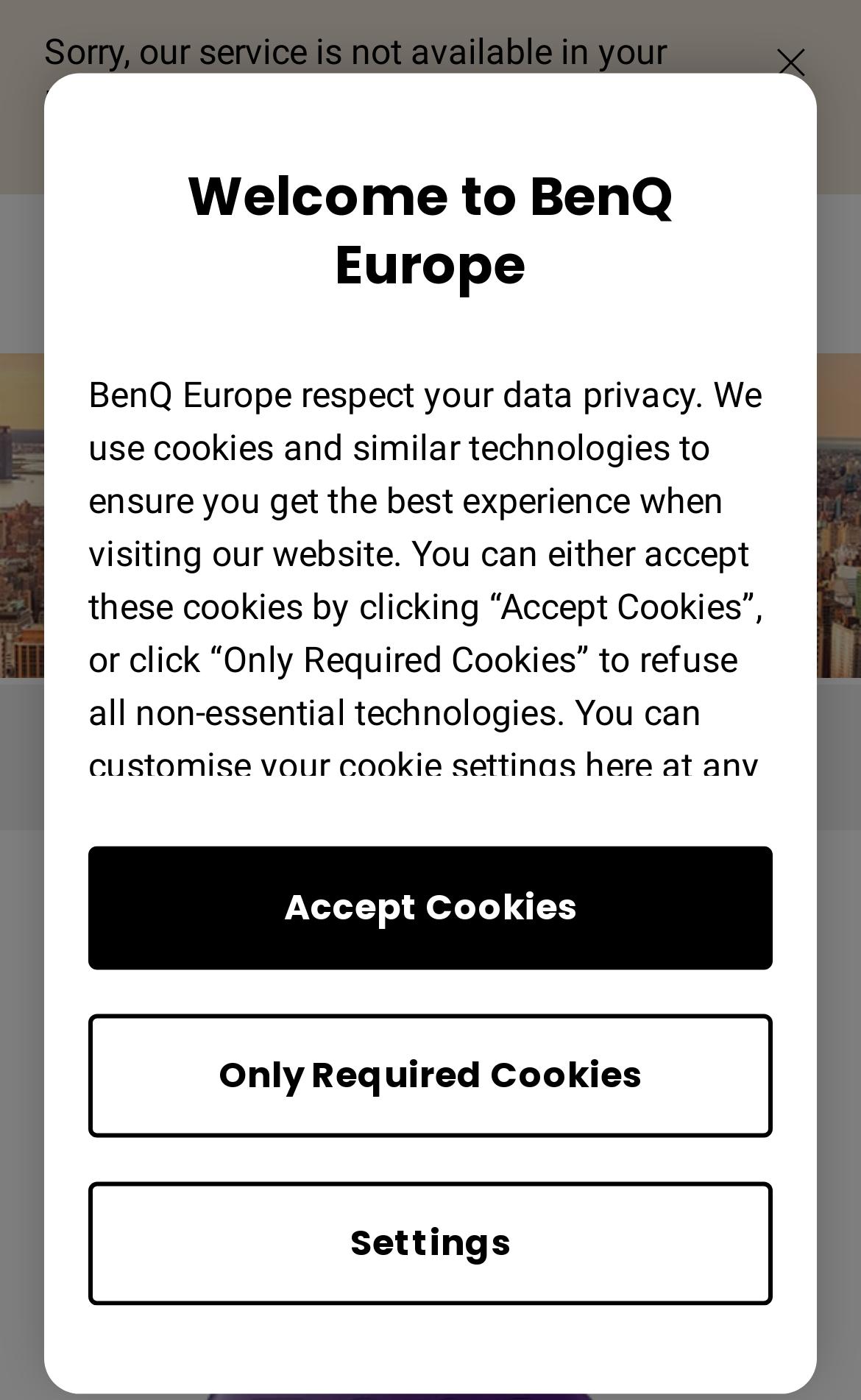Write an elaborate caption that captures the essence of the webpage.

The webpage is about a job posting for a Key Account Manager B2C position in Italy at BenQ Europe. At the top, there is a notification that the service is not available in the current location, with a link to an unknown destination on the right side of the notification. Below this notification, there is a heading that welcomes users to BenQ Europe.

On the left side of the page, there is a section that discusses data privacy, informing users that the website uses cookies and providing options to customize cookie settings. This section includes links to the Cookie Policy and Privacy Policy.

Below the data privacy section, there are three buttons: Settings, Only Required Cookies, and Accept Cookies. These buttons are aligned vertically and take up the left side of the page.

On the right side of the page, there are three images, possibly logos or icons, arranged vertically. Below these images, there is a section with a heading that displays the job title, KEY ACCOUNT MANAGER B2C - ITALY. This section also includes the date 06-29-2021 and a label that says "TOP" at the bottom right corner.

At the top right corner of the page, there is a link that says "All", which may be related to news articles or job postings. There is also a heading that says "News" above this link.